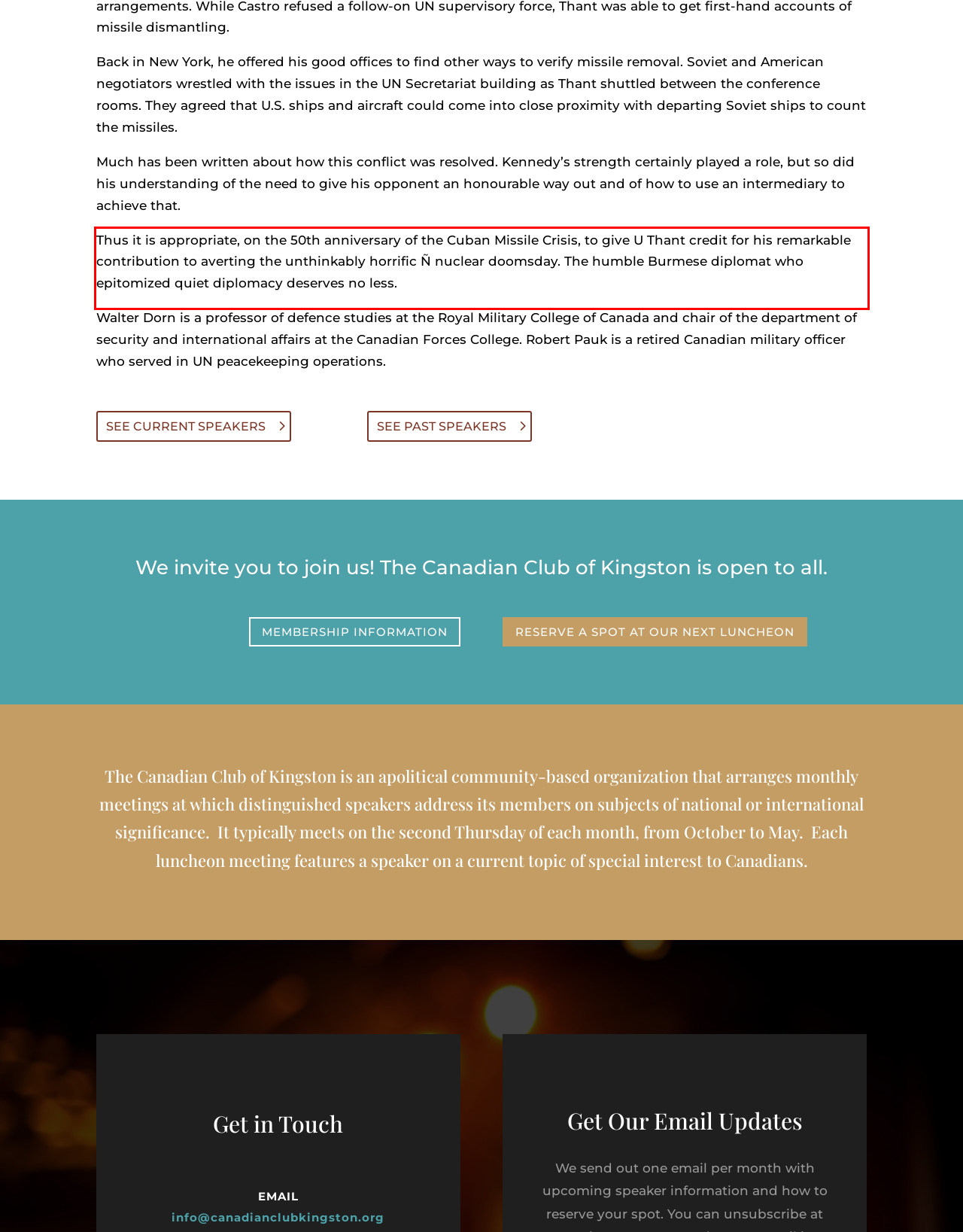Using the provided screenshot of a webpage, recognize the text inside the red rectangle bounding box by performing OCR.

Thus it is appropriate, on the 50th anniversary of the Cuban Missile Crisis, to give U Thant credit for his remarkable contribution to averting the unthinkably horrific Ñ nuclear doomsday. The humble Burmese diplomat who epitomized quiet diplomacy deserves no less.